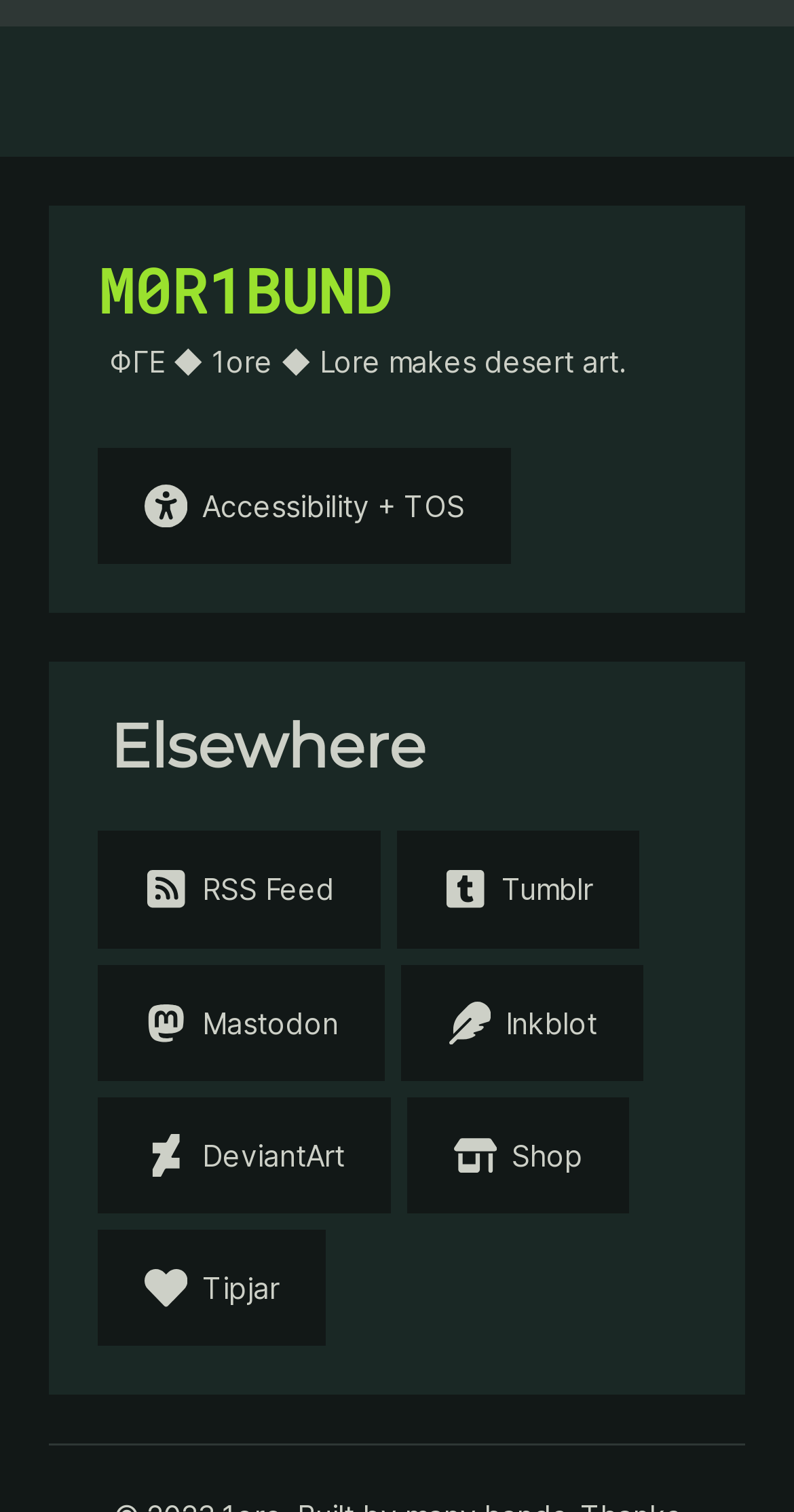Give a concise answer of one word or phrase to the question: 
What is the name of the artist?

Lore